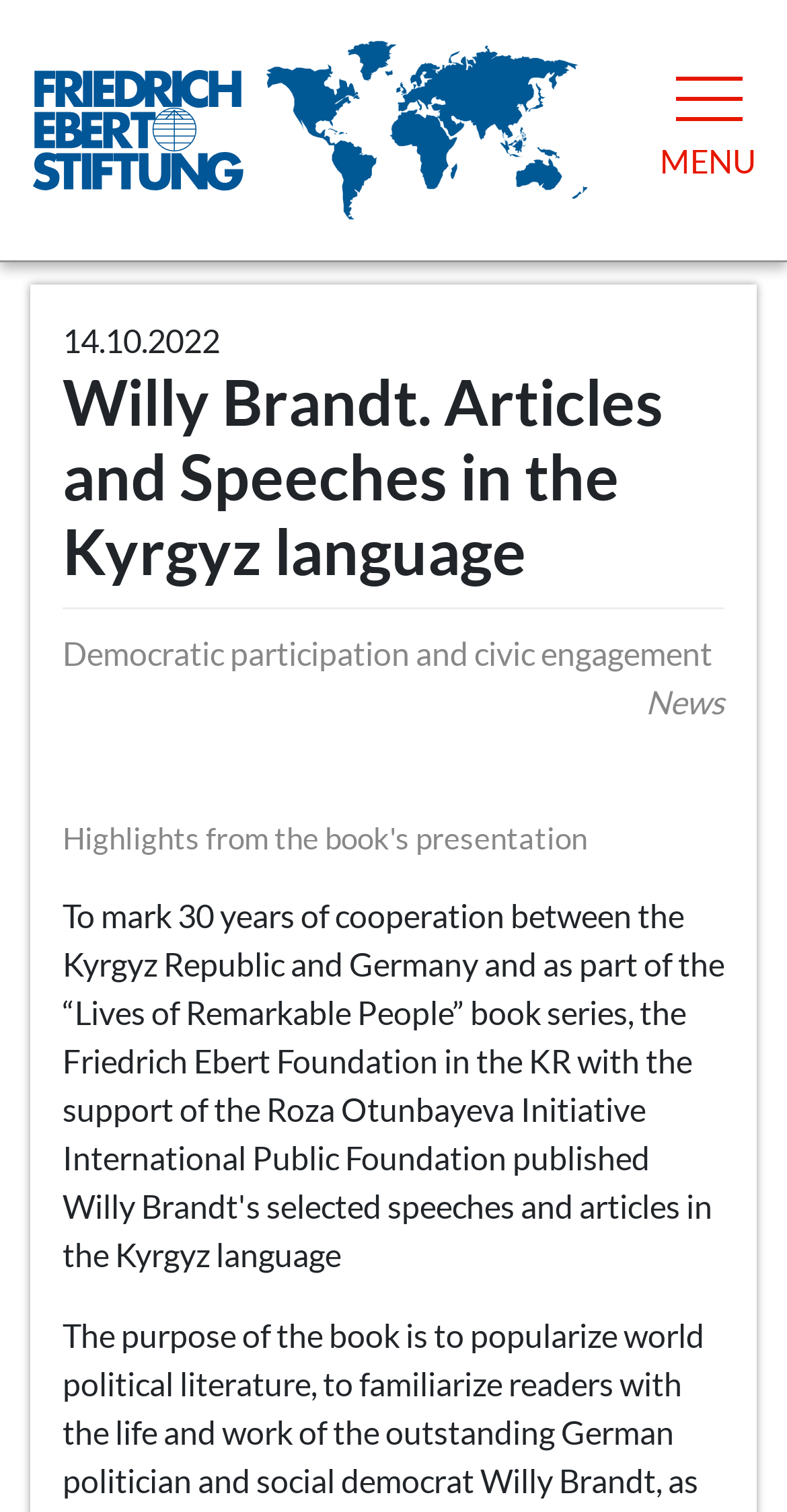How many navigation menu items are there?
Please provide a single word or phrase based on the screenshot.

2